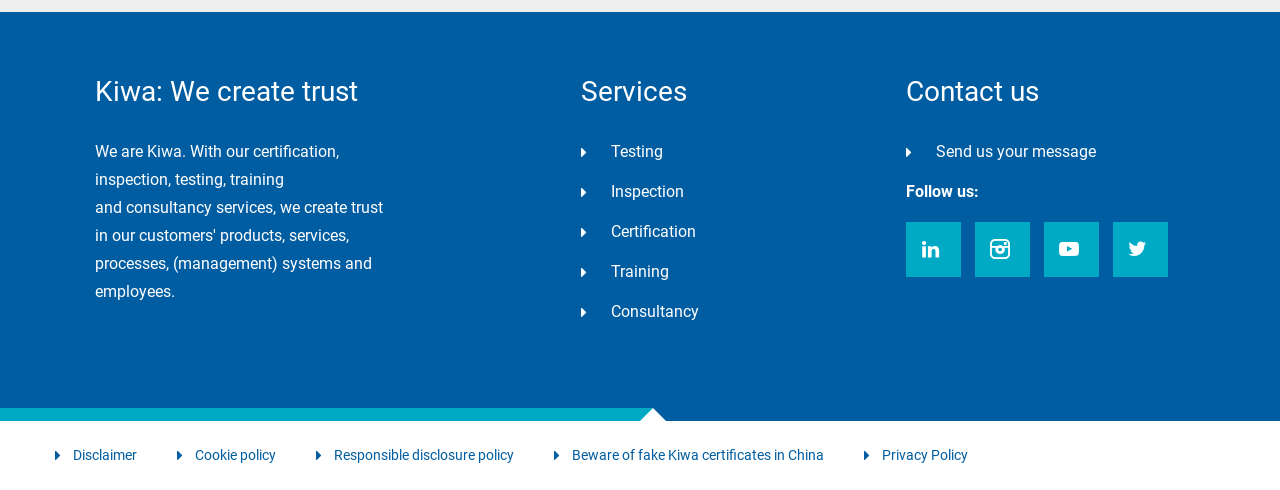Pinpoint the bounding box coordinates of the element to be clicked to execute the instruction: "Click on Disclaimer".

[0.057, 0.911, 0.107, 0.944]